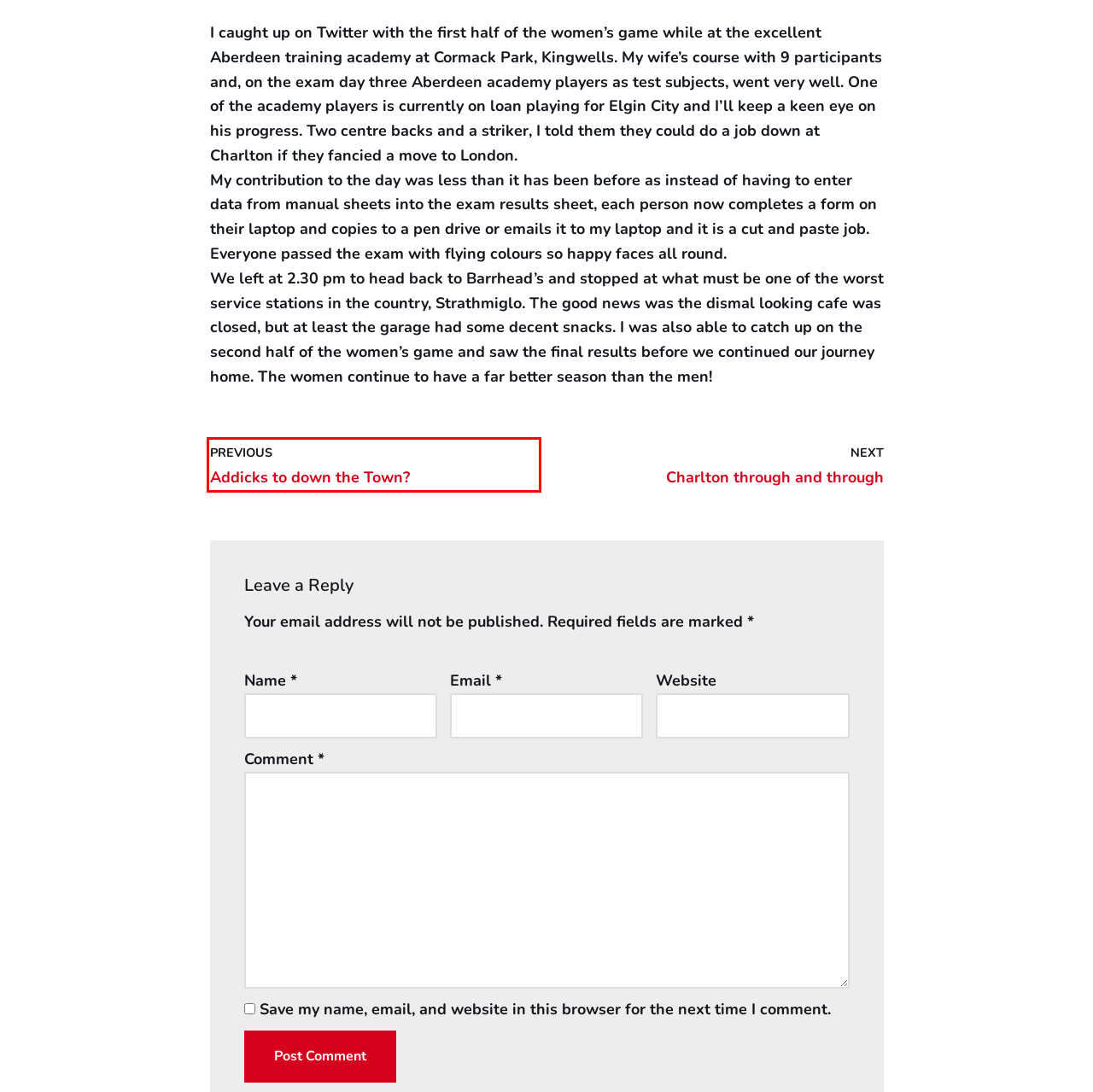You are provided with a screenshot of a webpage that includes a red rectangle bounding box. Please choose the most appropriate webpage description that matches the new webpage after clicking the element within the red bounding box. Here are the candidates:
A. Charlton Fans in Scotland – Supporting the Addicks north of the border
B. Player Sponsorship – Charlton Fans in Scotland
C. Charlton through and through – Charlton Fans in Scotland
D. Addicks to down the Town? – Charlton Fans in Scotland
E. Gallery – Charlton Fans in Scotland
F. About us – Charlton Fans in Scotland
G. Links – Charlton Fans in Scotland
H. Events from October 7, 2022 – April 11, 2021 – Charlton Fans in Scotland

D